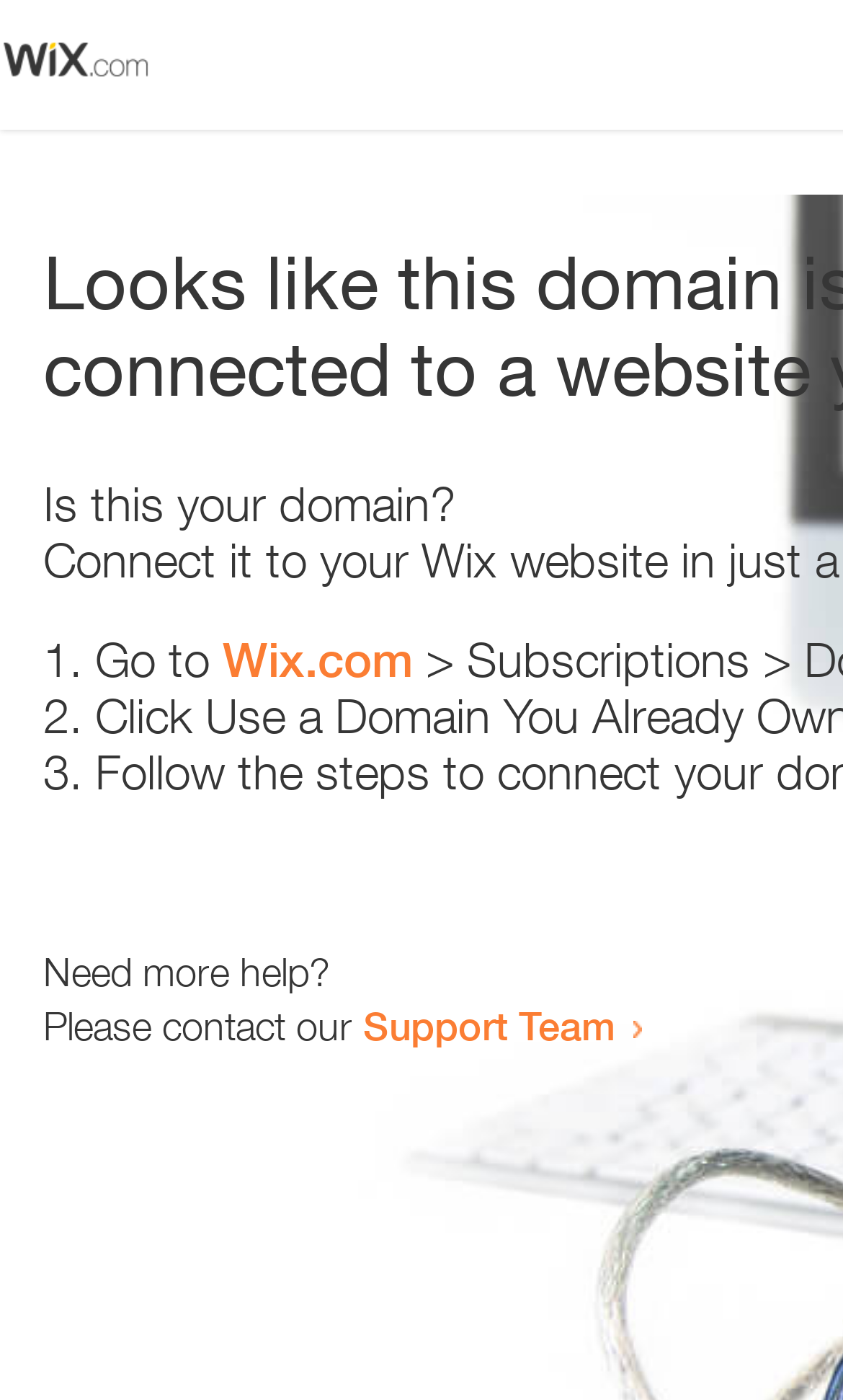Provide a brief response in the form of a single word or phrase:
What is the link text in the second list item?

Wix.com